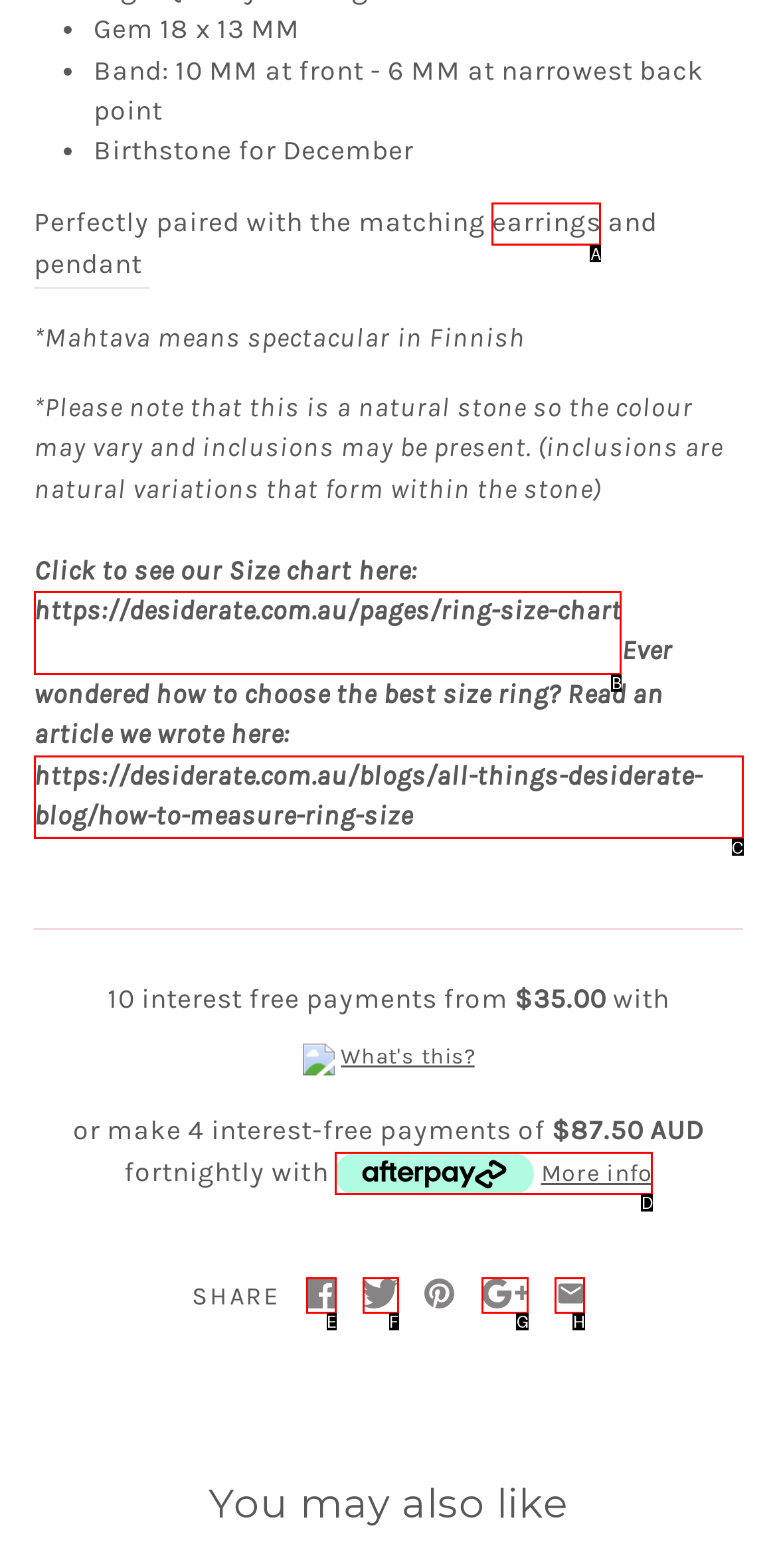Select the HTML element that matches the description: Facebook. Provide the letter of the chosen option as your answer.

E